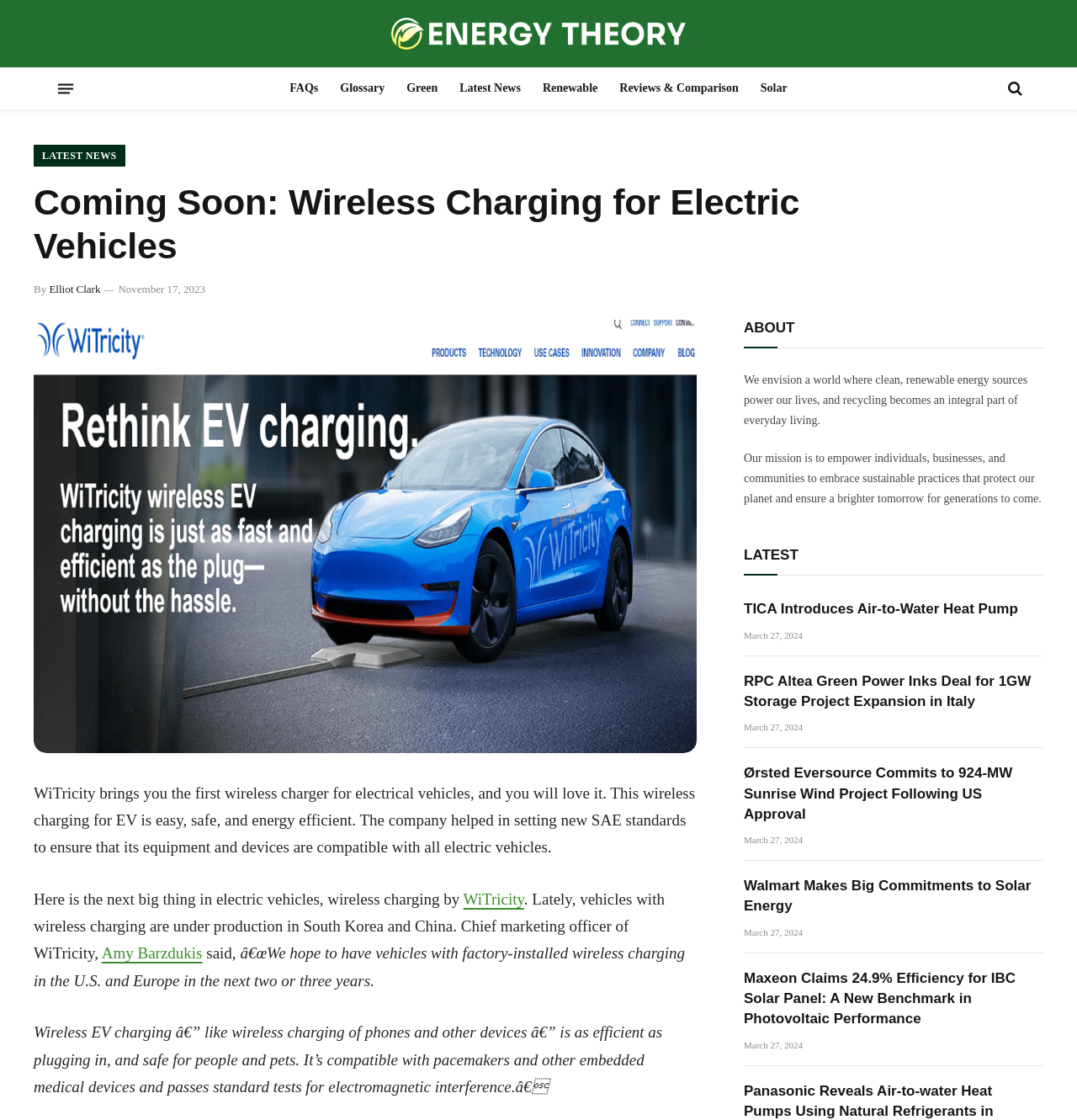Please answer the following question using a single word or phrase: 
What is the name of the company introducing wireless charging for electric vehicles?

WiTricity